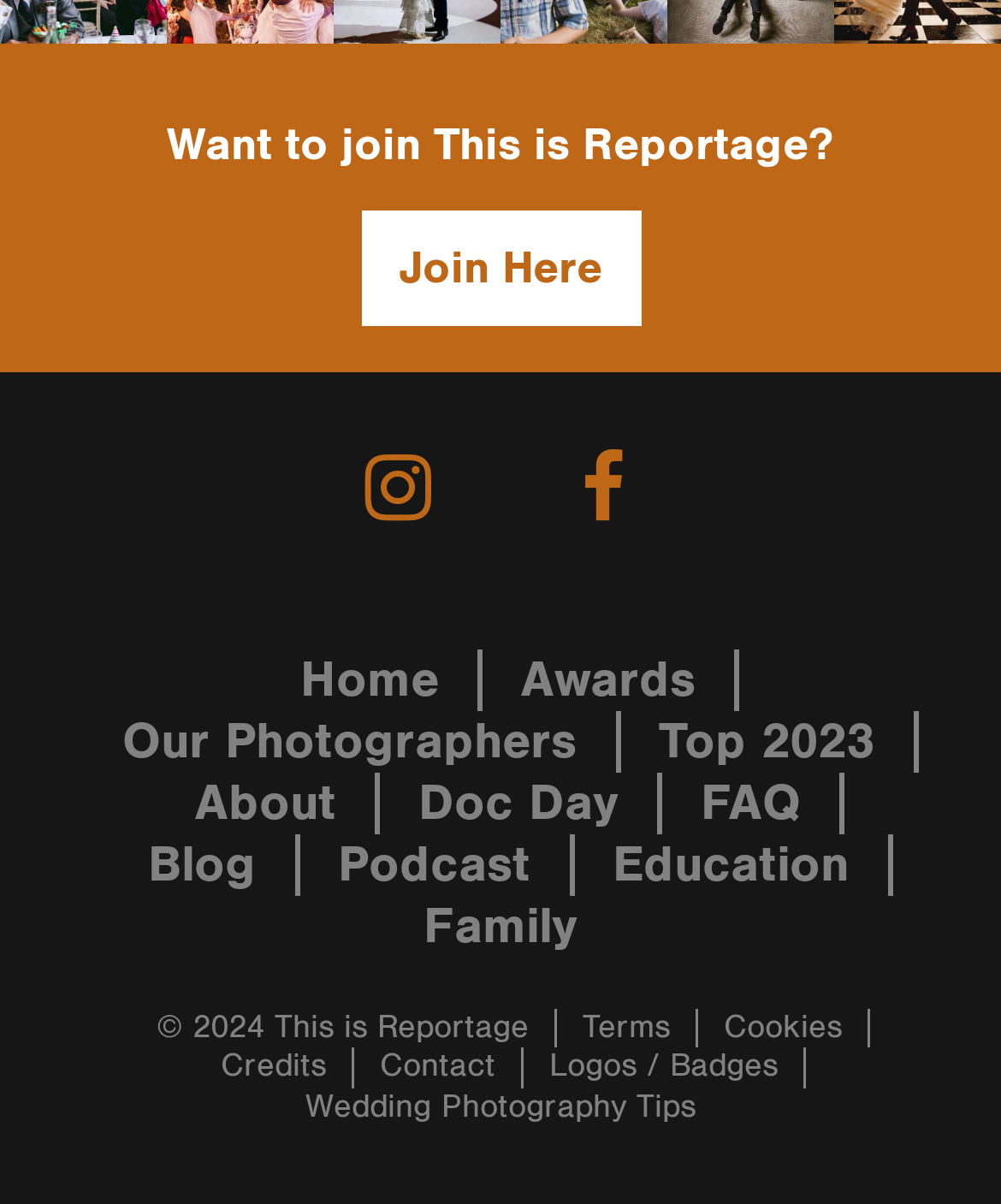Predict the bounding box of the UI element based on this description: "Our Photographers".

[0.122, 0.59, 0.576, 0.641]